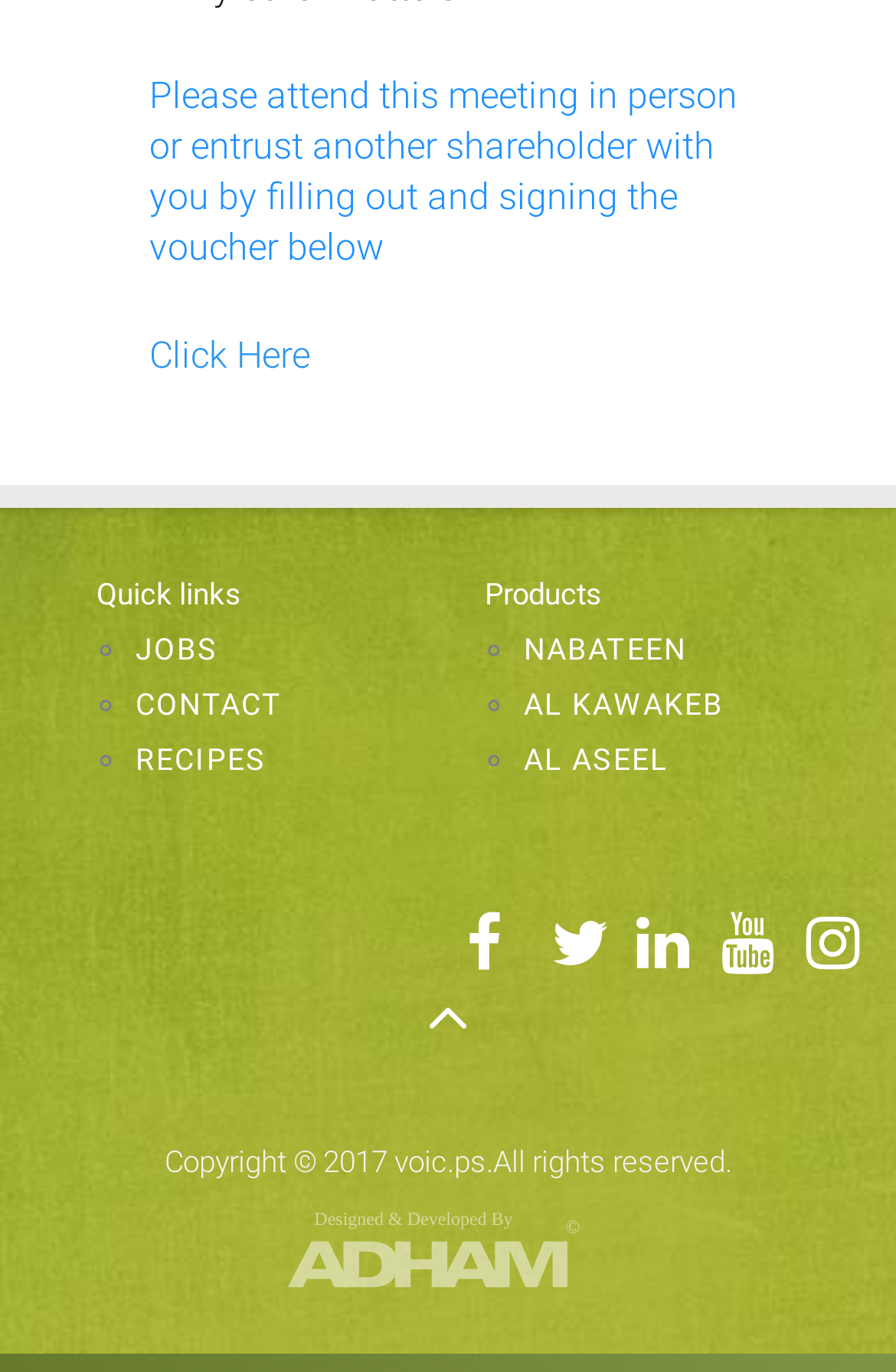Please locate the bounding box coordinates of the region I need to click to follow this instruction: "Go to JOBS".

[0.151, 0.461, 0.244, 0.486]